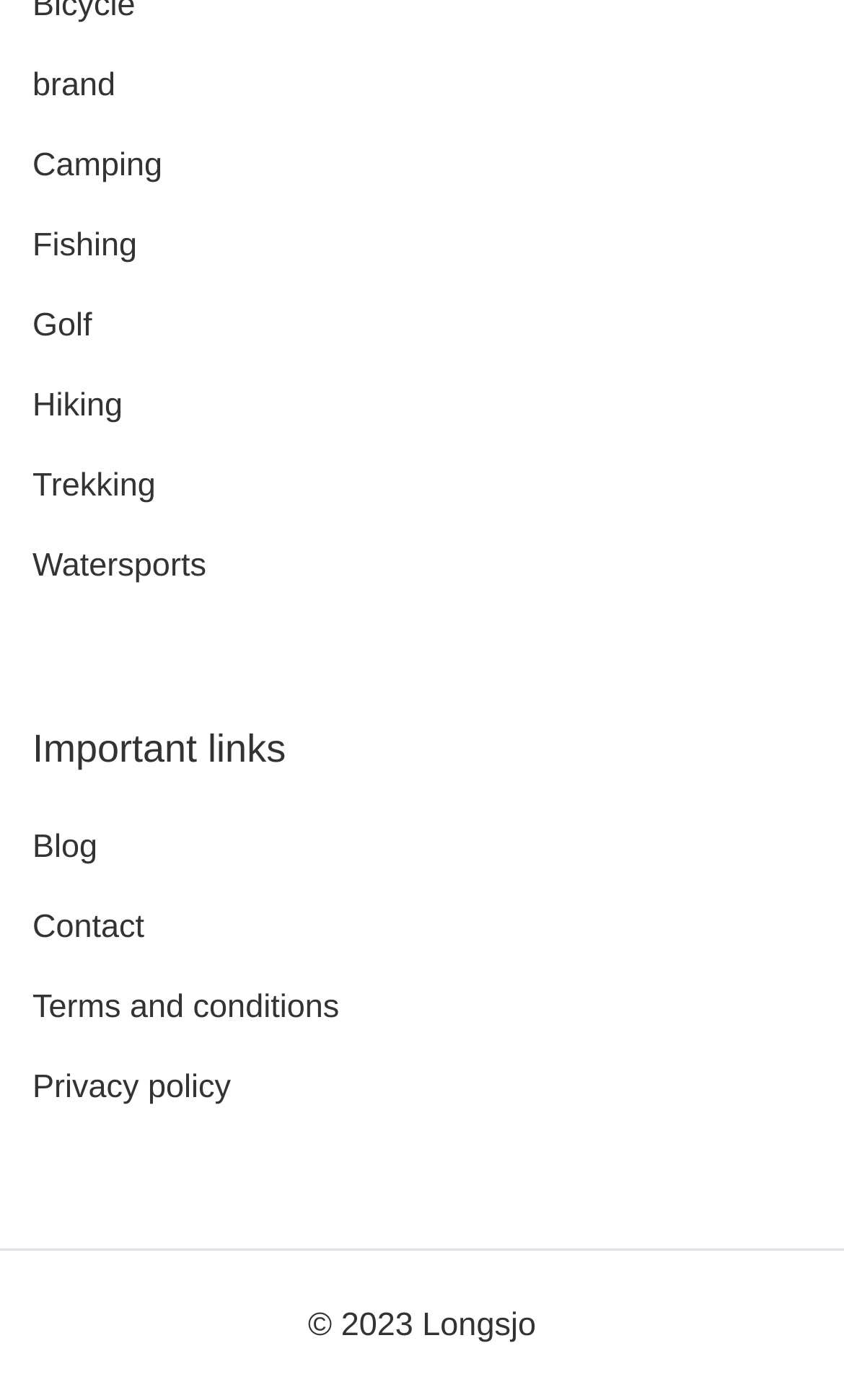Please determine the bounding box coordinates of the element to click on in order to accomplish the following task: "go to Camping". Ensure the coordinates are four float numbers ranging from 0 to 1, i.e., [left, top, right, bottom].

[0.038, 0.105, 0.192, 0.131]